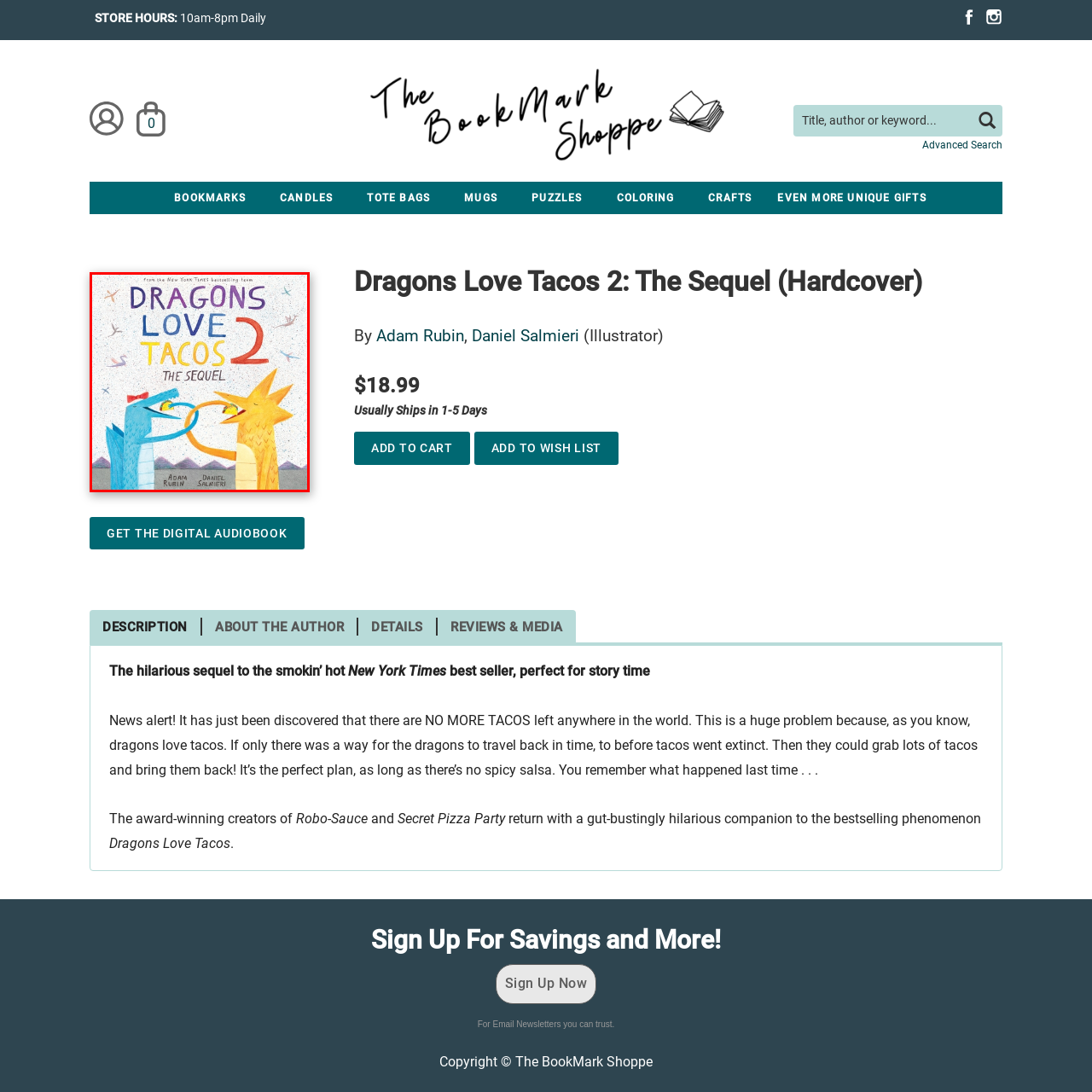Inspect the area marked by the red box and provide a short answer to the question: Who is the author of the book?

Adam Rubin